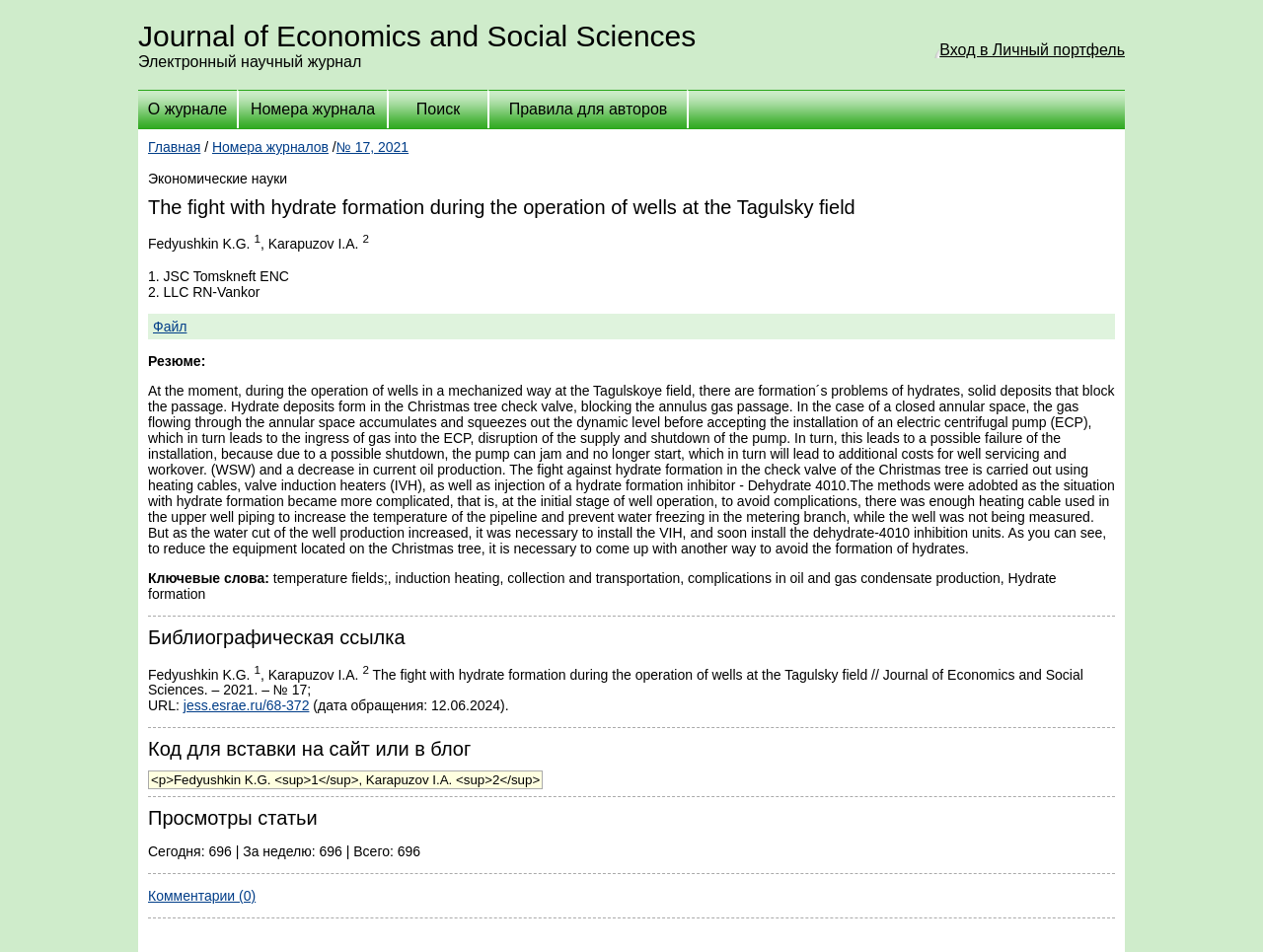Locate the UI element that matches the description View Previous Issues in the webpage screenshot. Return the bounding box coordinates in the format (top-left x, top-left y, bottom-right x, bottom-right y), with values ranging from 0 to 1.

None